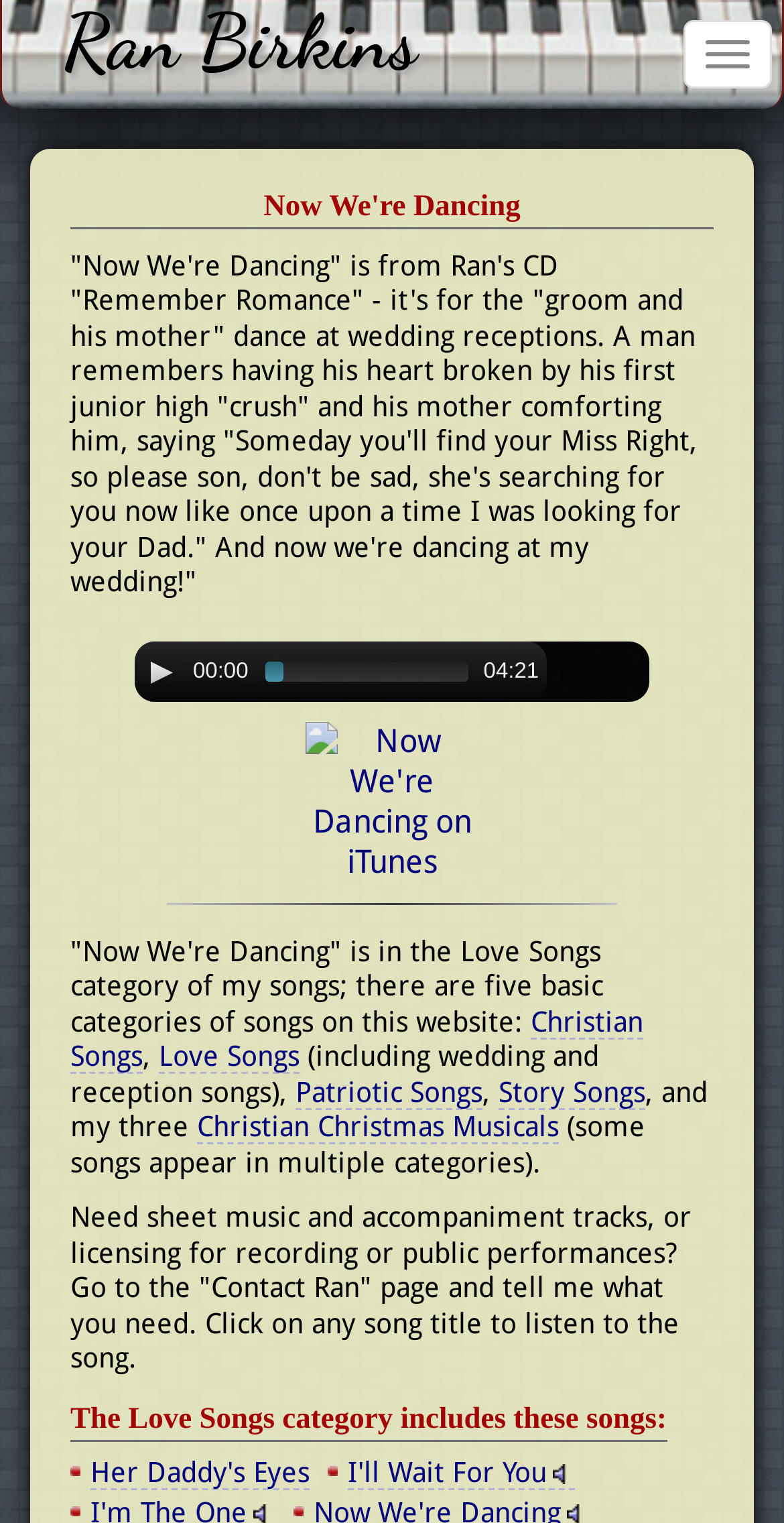Where can I find the song 'Now We're Dancing' on iTunes?
Based on the image, give a one-word or short phrase answer.

Link below the audio player